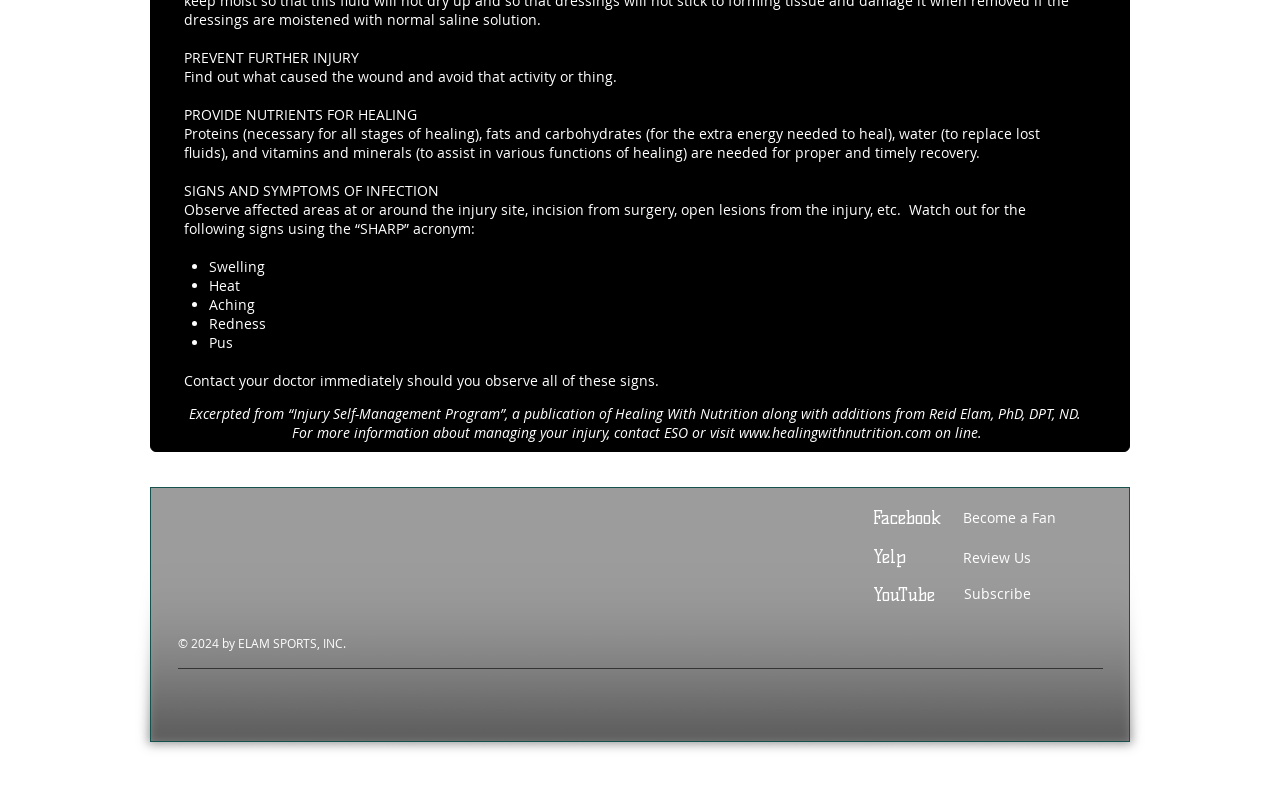What does the 'SHARP' acronym stand for?
Please answer the question with a single word or phrase, referencing the image.

Signs of infection